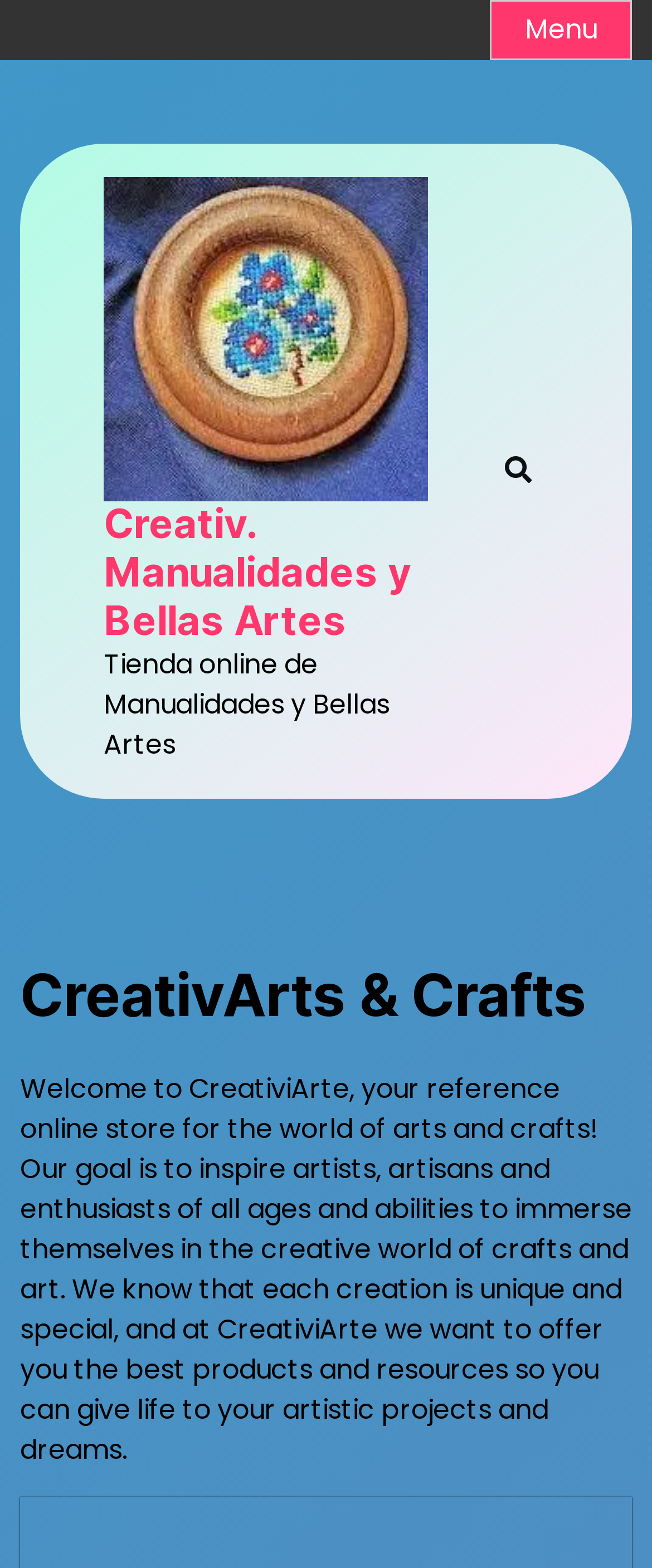What is the theme of the image on the webpage?
Based on the image, answer the question with as much detail as possible.

The image on the webpage, located at [0.159, 0.113, 0.656, 0.32], appears to be related to arts and crafts, as it is accompanied by the text 'Creativ. Manualidades y Bellas Artes' and is part of the website's content.